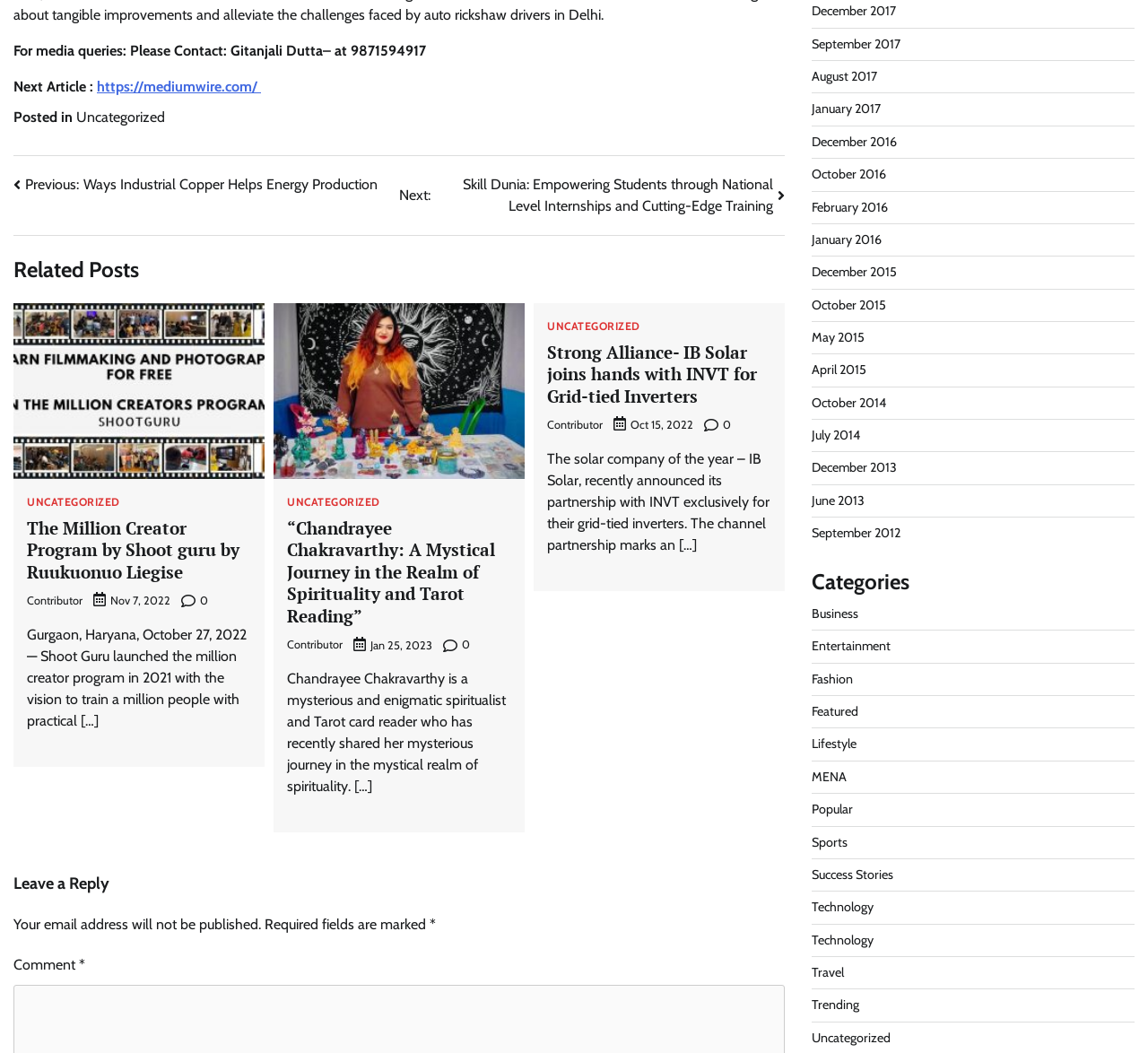What is the previous post of 'Ways Industrial Copper Helps Energy Production'?
Please look at the screenshot and answer using one word or phrase.

Not available